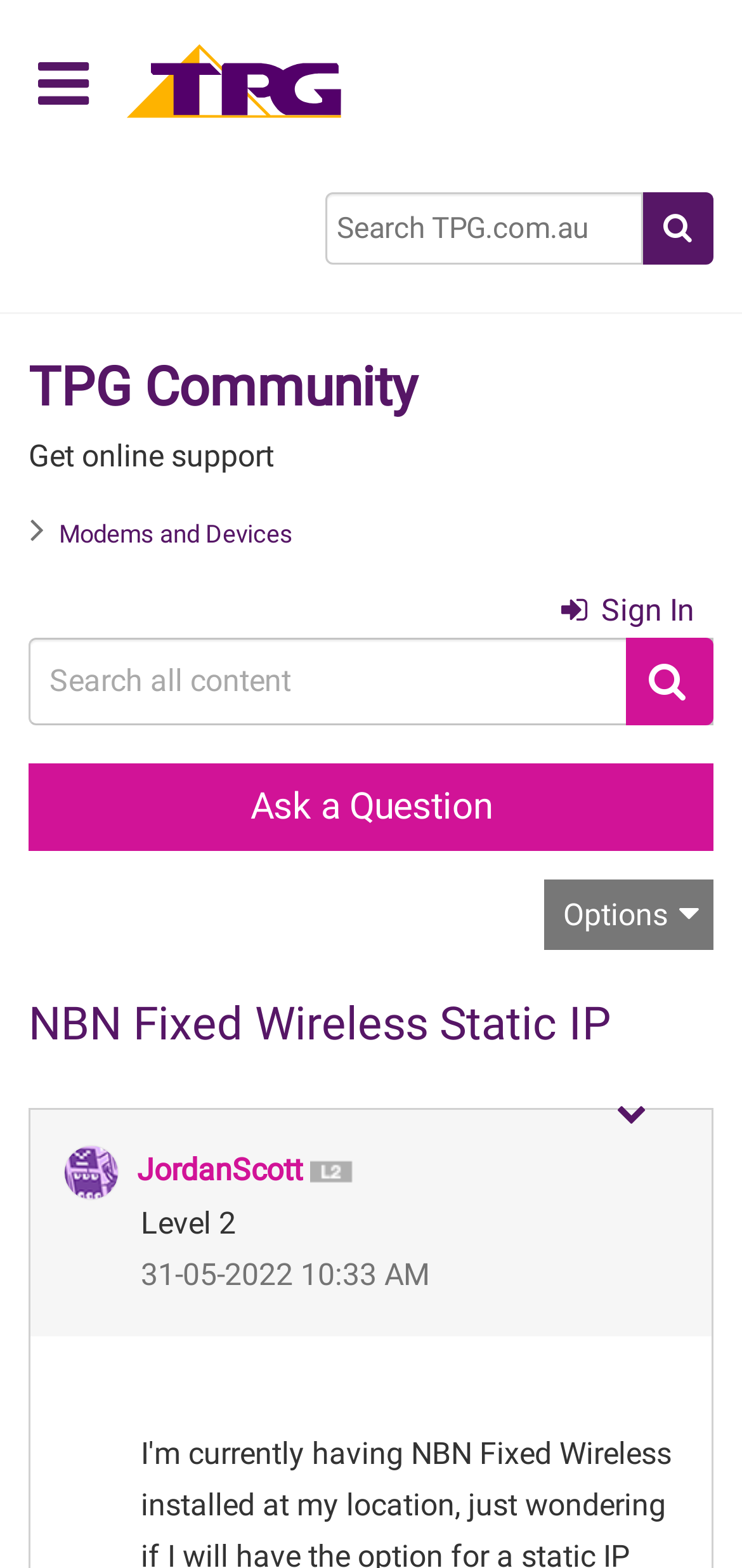Please find the bounding box coordinates for the clickable element needed to perform this instruction: "Sign in to the account".

[0.756, 0.373, 0.936, 0.406]